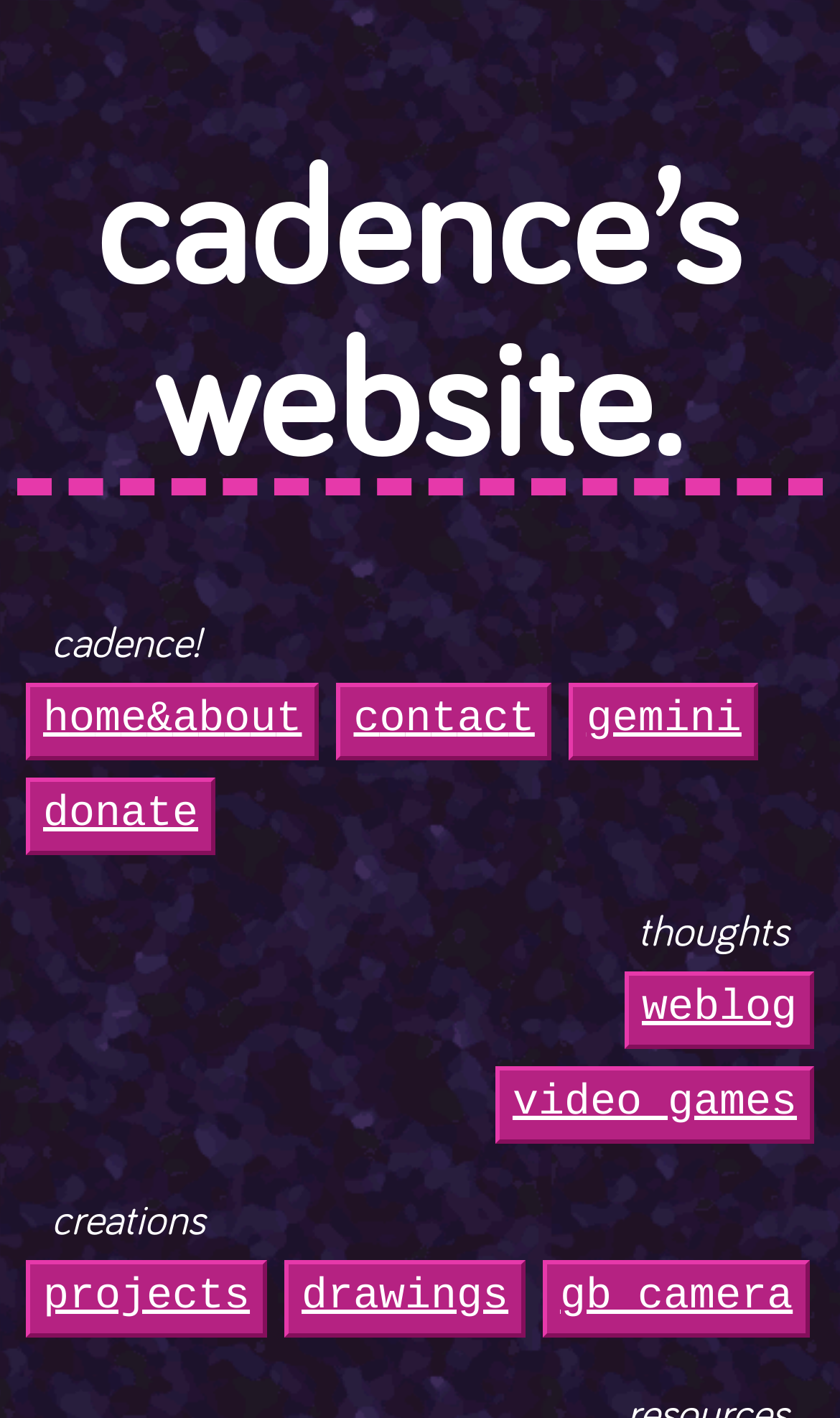Locate the bounding box coordinates of the clickable area to execute the instruction: "view projects". Provide the coordinates as four float numbers between 0 and 1, represented as [left, top, right, bottom].

[0.036, 0.892, 0.313, 0.941]